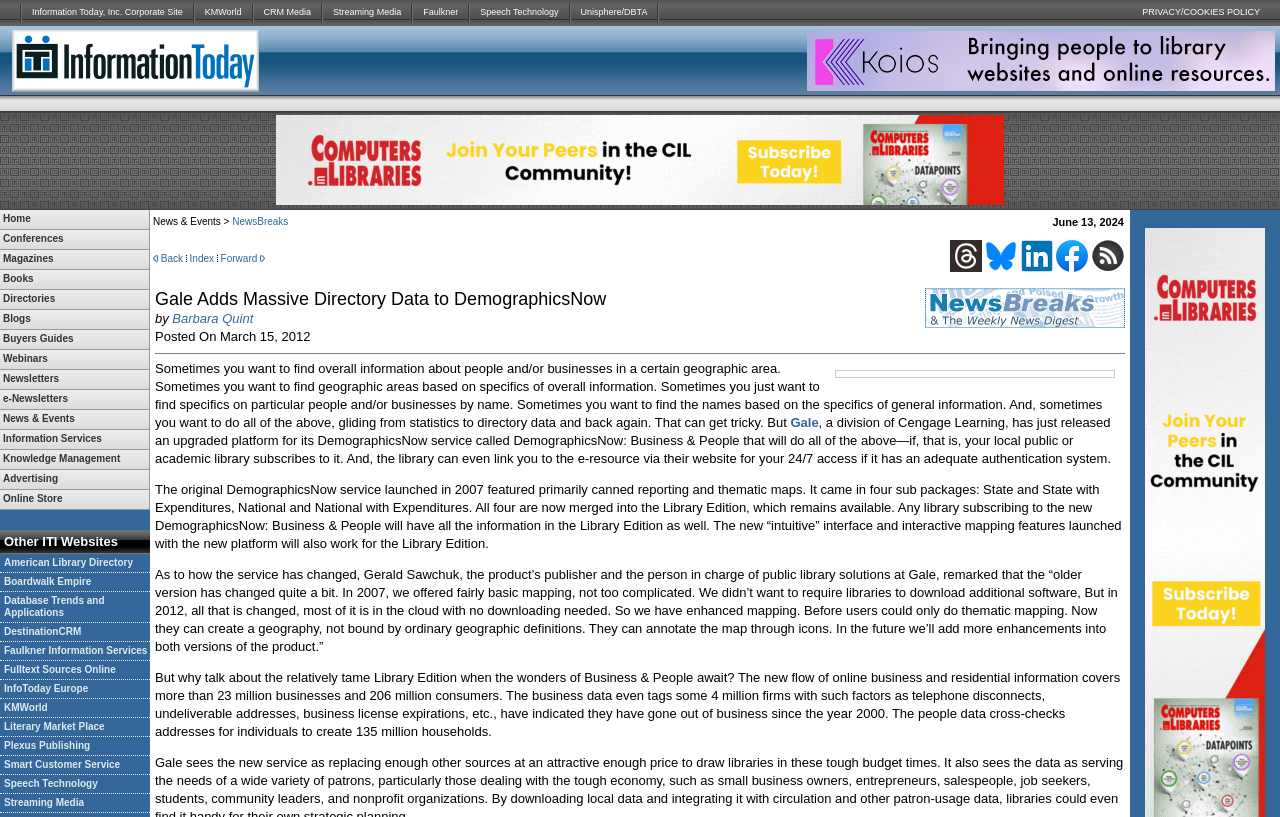Find and specify the bounding box coordinates that correspond to the clickable region for the instruction: "Click Home".

[0.0, 0.257, 0.116, 0.28]